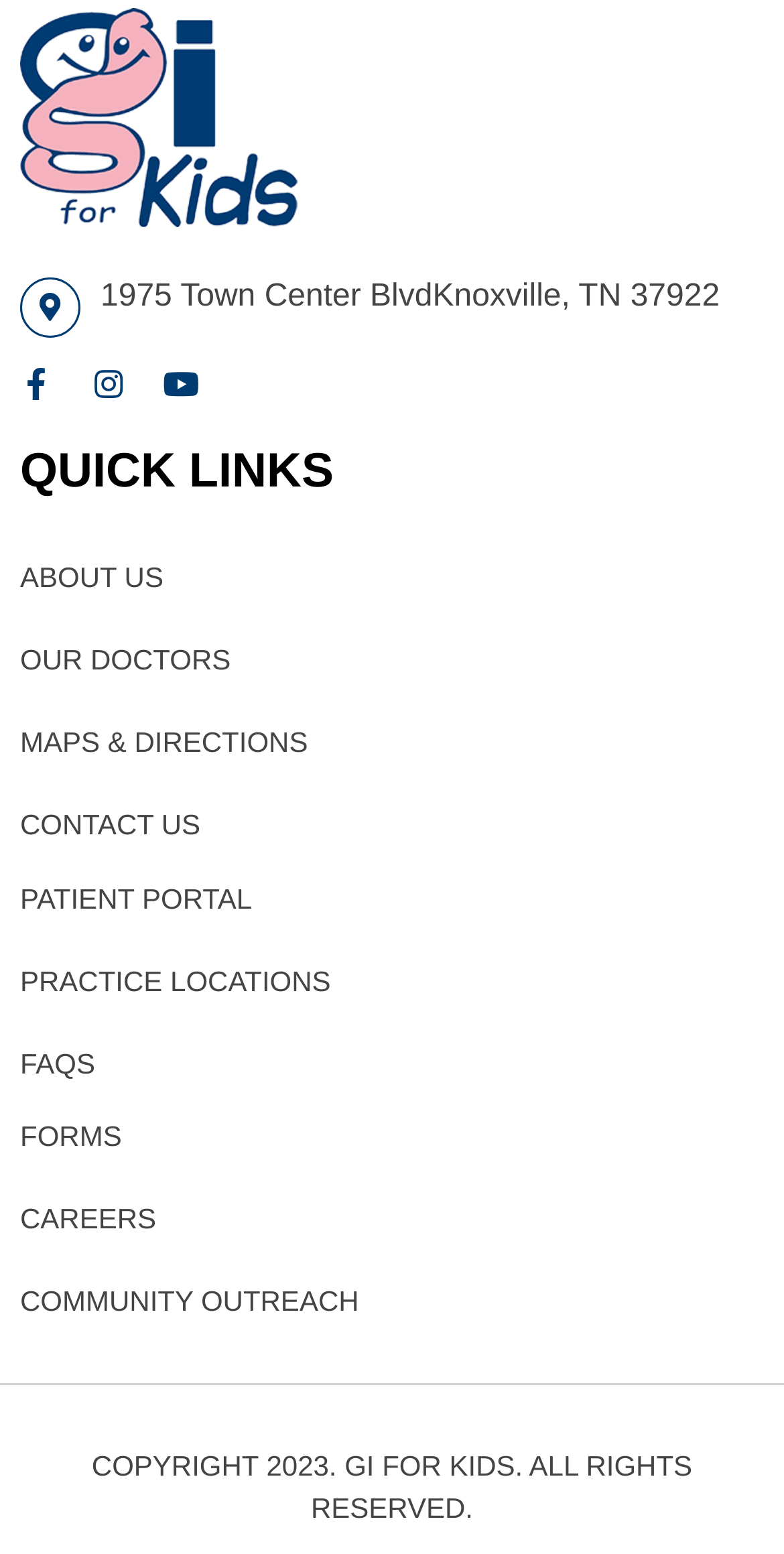Determine the coordinates of the bounding box that should be clicked to complete the instruction: "visit Facebook page". The coordinates should be represented by four float numbers between 0 and 1: [left, top, right, bottom].

[0.026, 0.236, 0.067, 0.257]